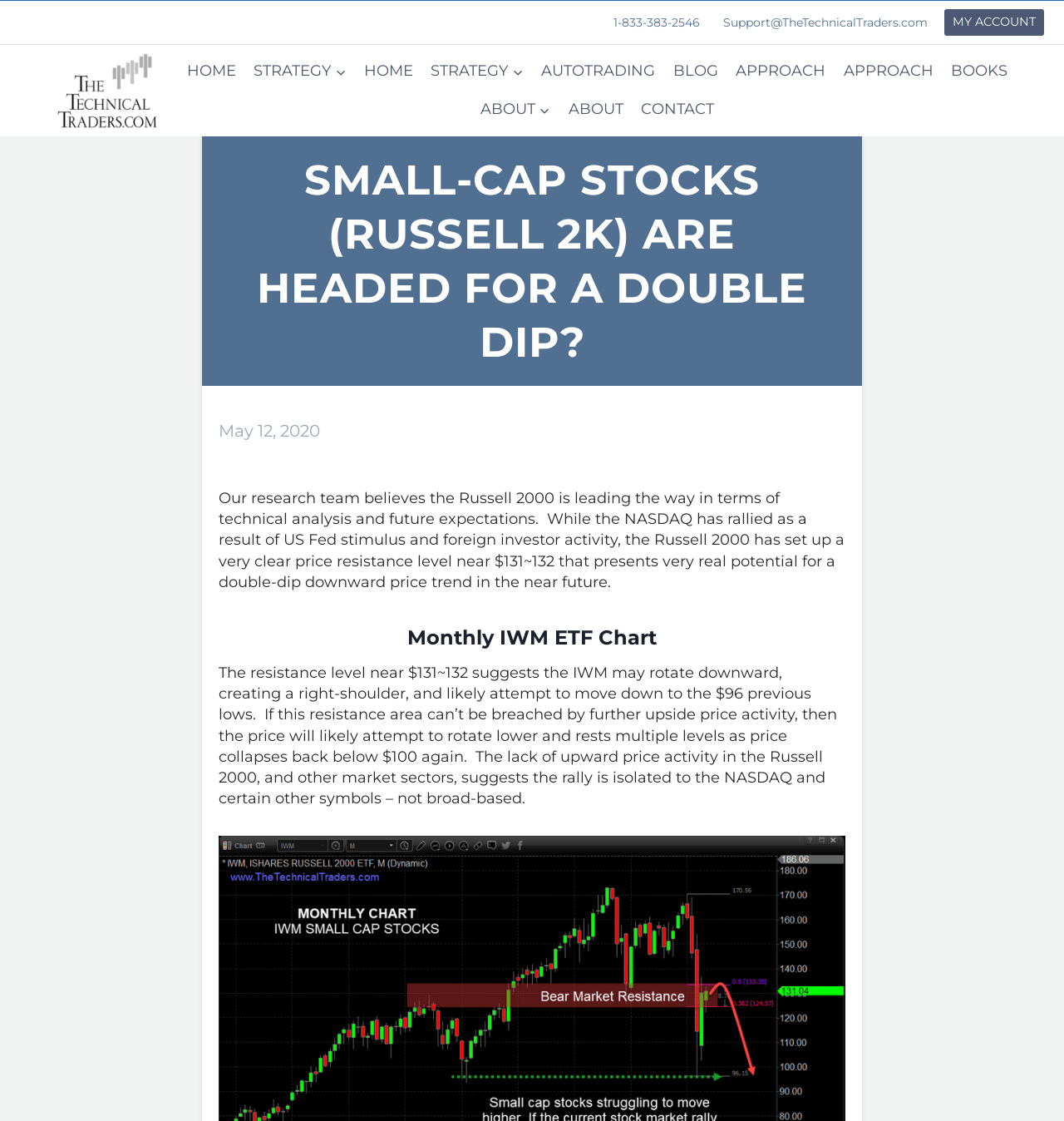What is the phone number to contact?
Please use the image to provide an in-depth answer to the question.

I found the phone number by looking at the top-right corner of the webpage, where there is a link with the text '1-833-383-2546'. This is likely a contact number for the website or organization.